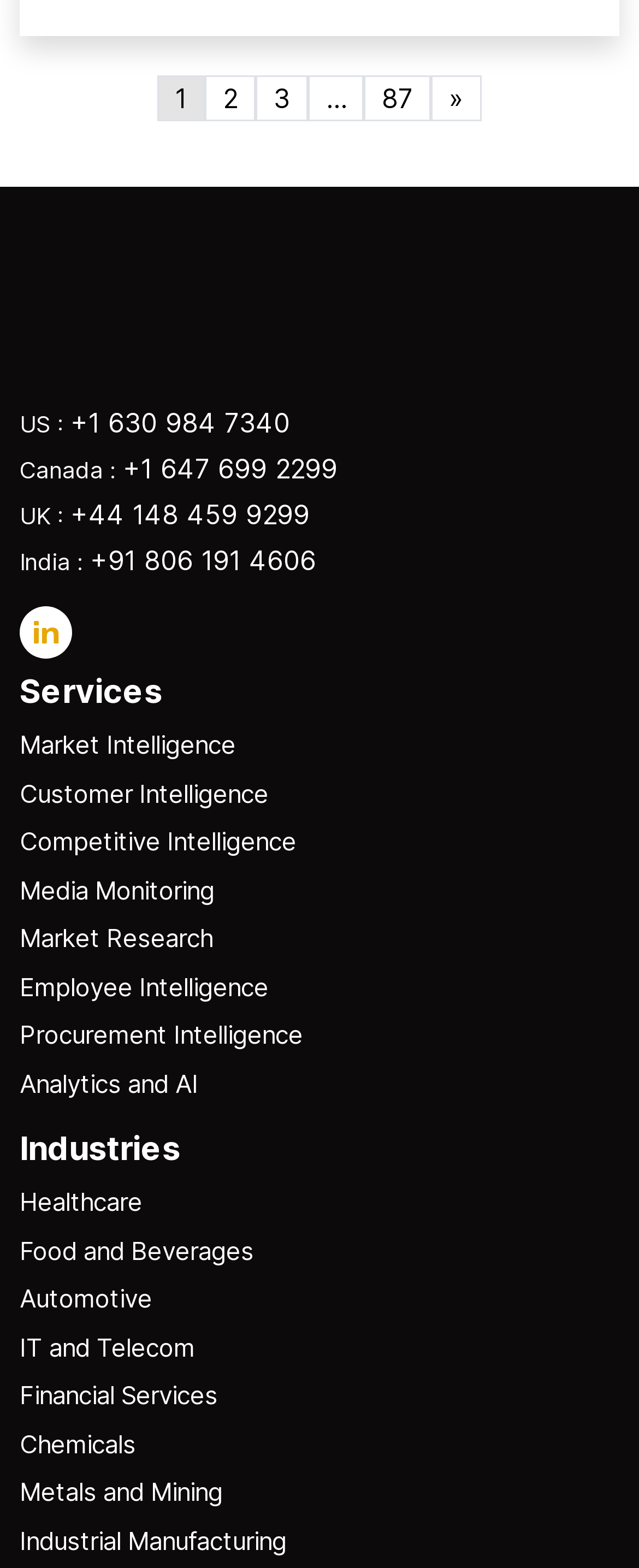Identify the bounding box coordinates of the clickable region required to complete the instruction: "call the US phone number". The coordinates should be given as four float numbers within the range of 0 and 1, i.e., [left, top, right, bottom].

[0.11, 0.259, 0.454, 0.28]